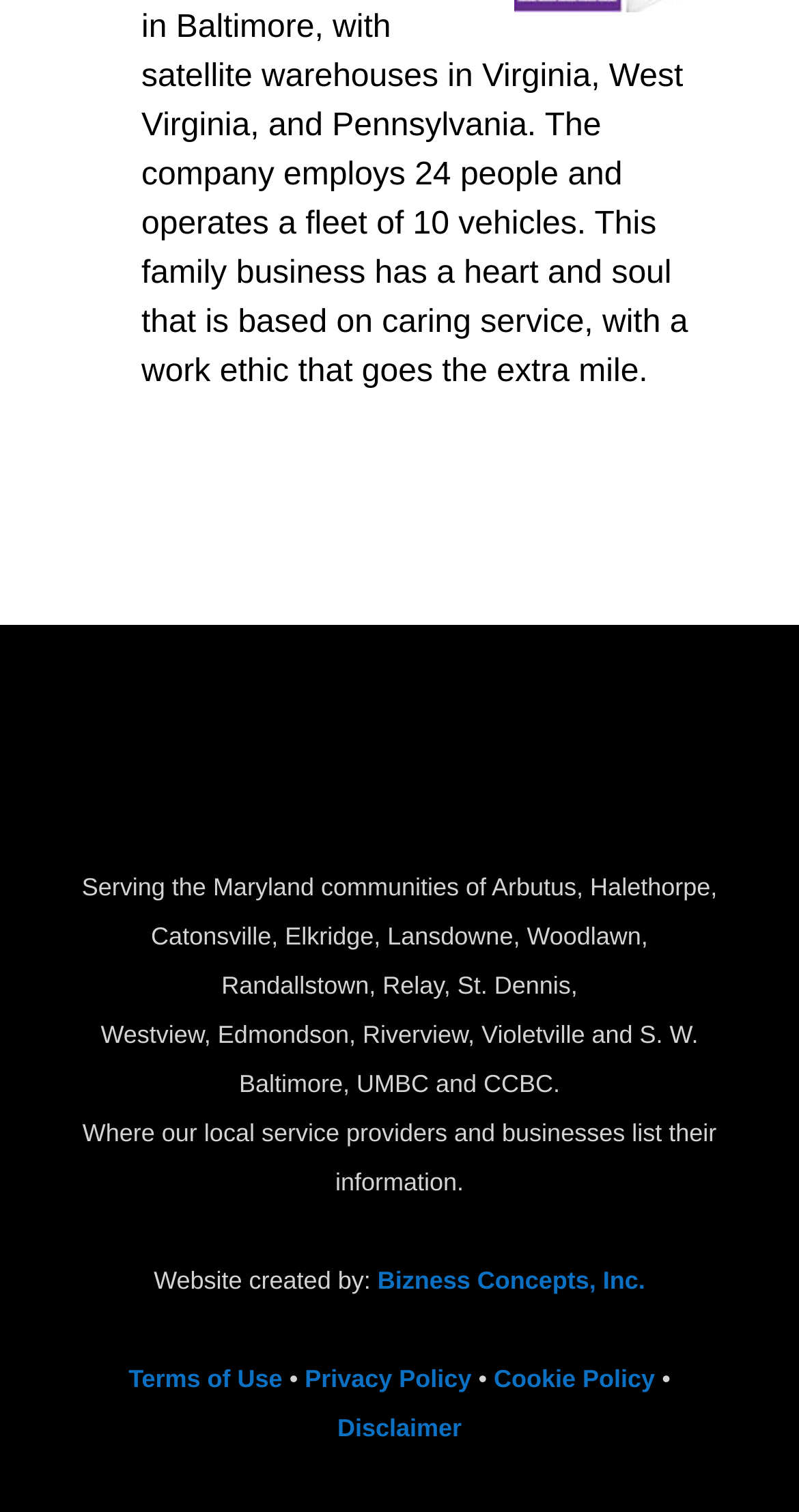What is the purpose of the website?
Examine the webpage screenshot and provide an in-depth answer to the question.

The purpose of the website is to list local service providers and businesses, as stated in the middle of the webpage: 'Where our local service providers and businesses list their information.' This indicates that the website is a directory for local businesses and service providers.